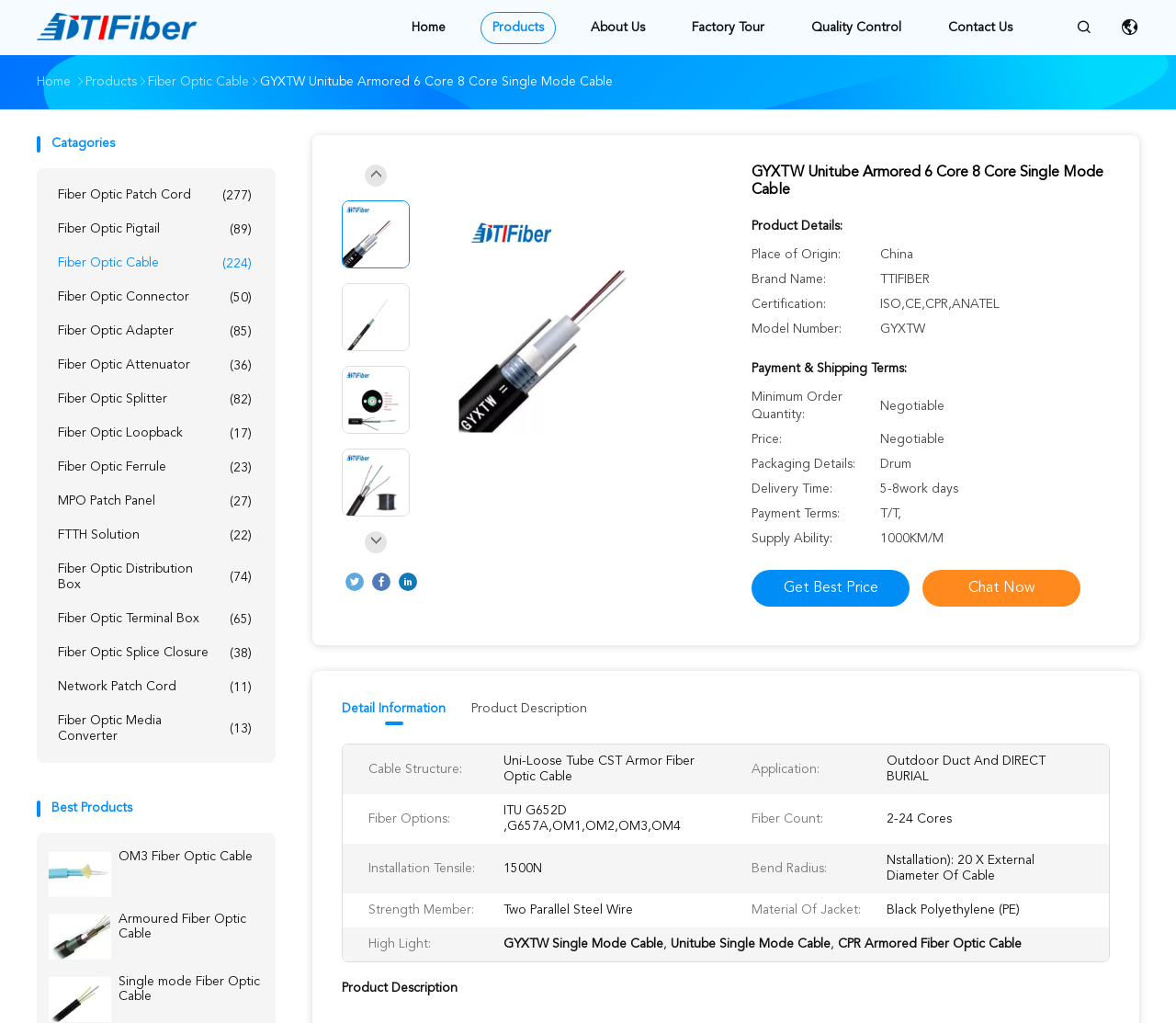Please specify the bounding box coordinates of the clickable region to carry out the following instruction: "Explore OM3 Fiber Optic Cable". The coordinates should be four float numbers between 0 and 1, in the format [left, top, right, bottom].

[0.041, 0.824, 0.095, 0.885]